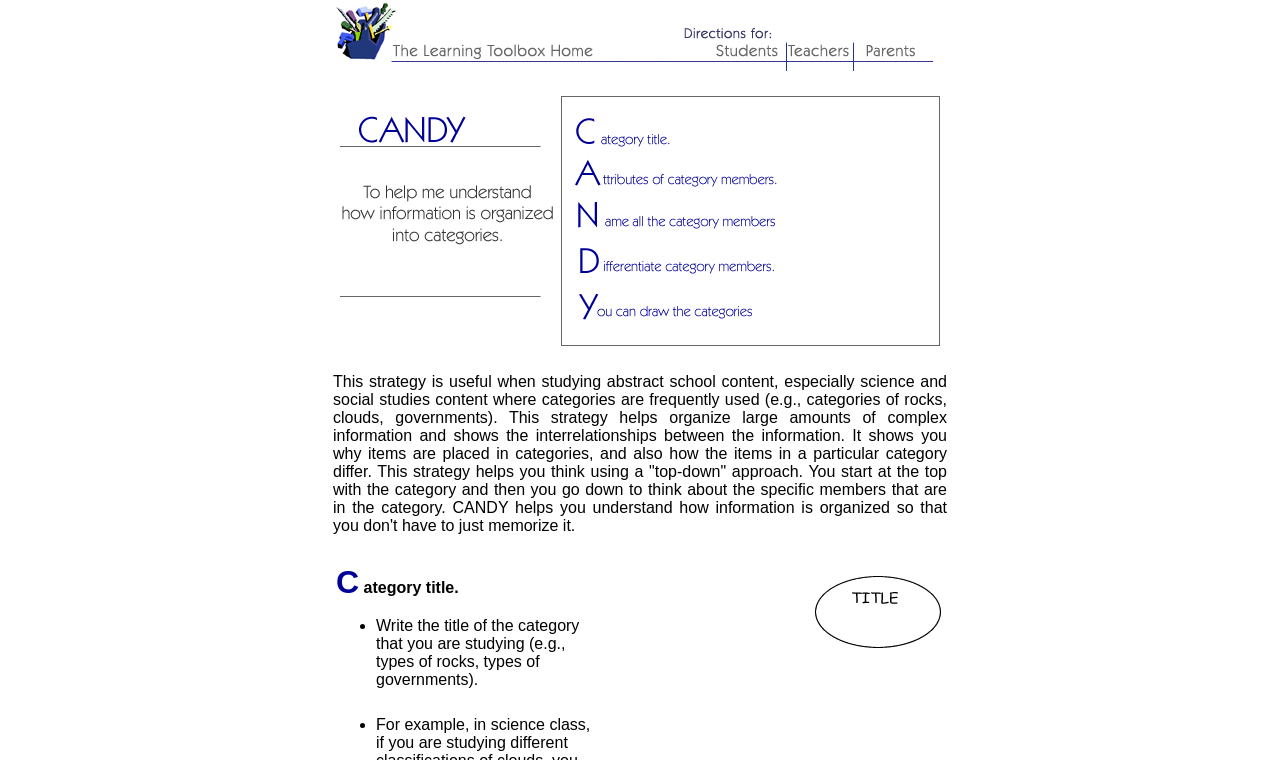Answer the question using only one word or a concise phrase: What is the purpose of the CANDY strategy?

Organize complex information